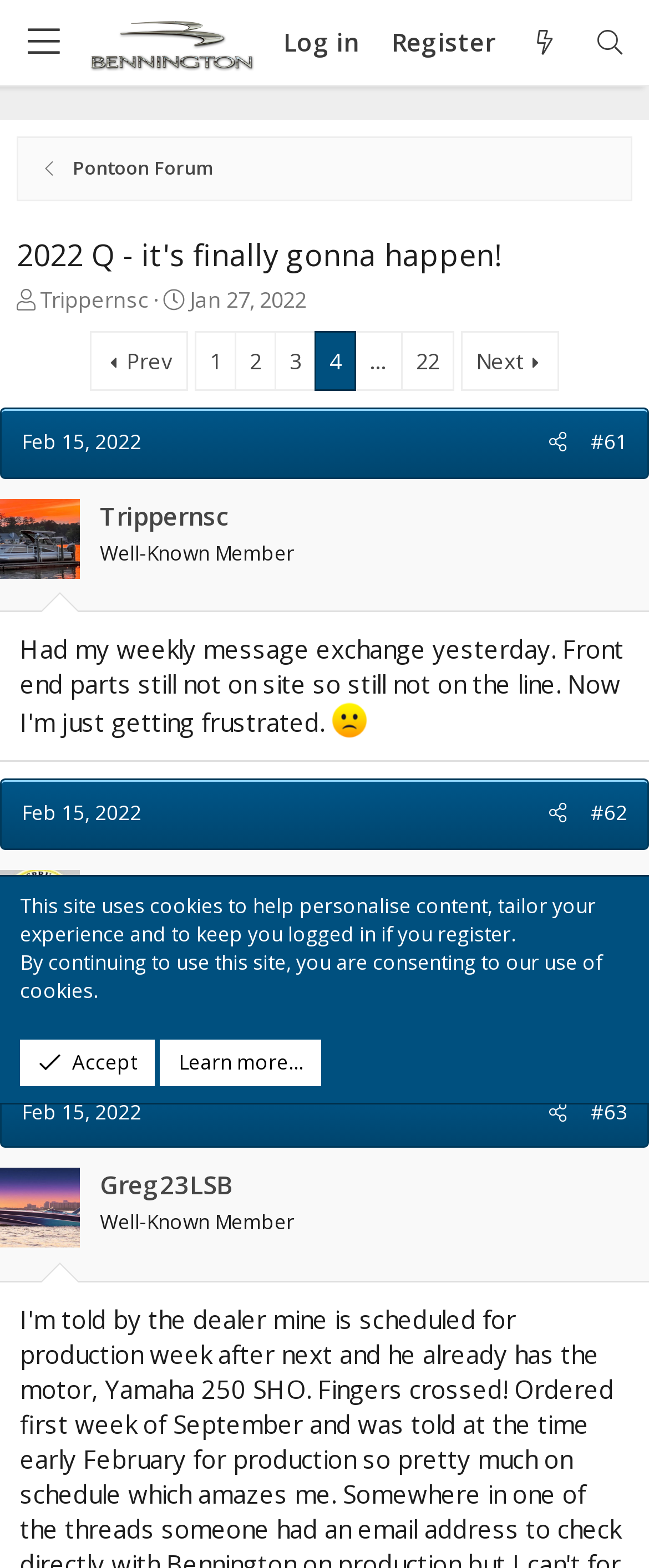Please answer the following question using a single word or phrase: 
What is the username of the thread starter?

Trippernsc